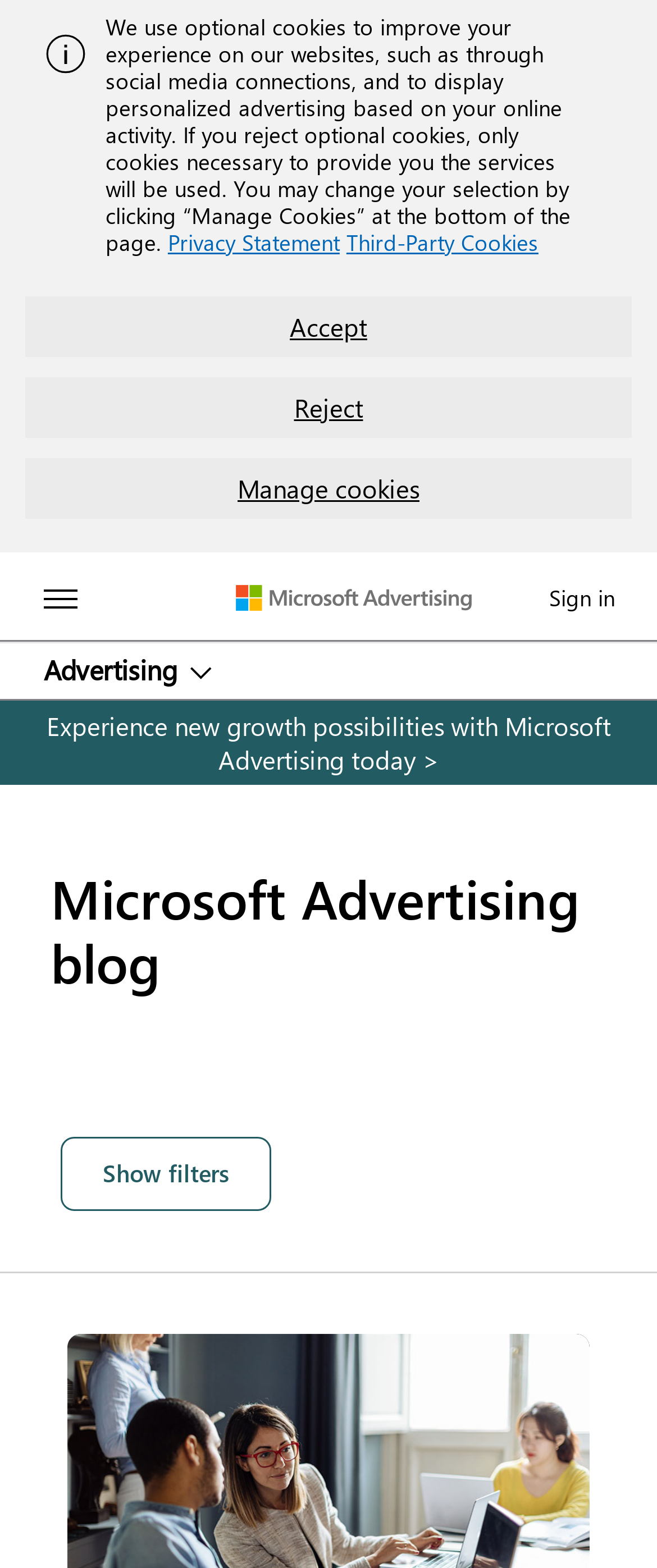Identify the bounding box coordinates of the section to be clicked to complete the task described by the following instruction: "Sign in to your account". The coordinates should be four float numbers between 0 and 1, formatted as [left, top, right, bottom].

[0.836, 0.371, 0.936, 0.389]